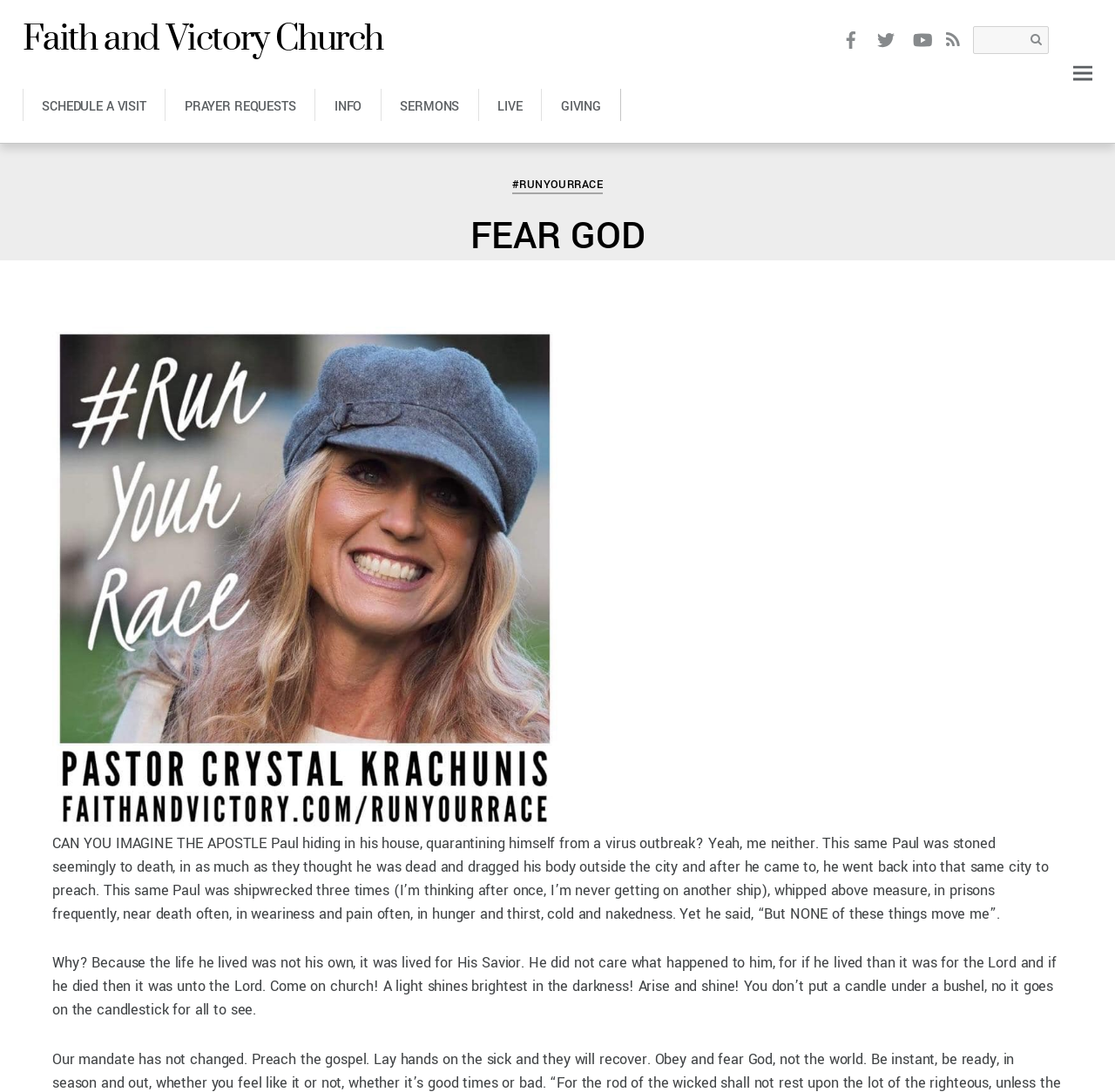Look at the image and answer the question in detail:
What is the author of the book?

I inferred the answer by understanding the context of the webpage, which seems to be a blog or website of Pastor Crystal Krachunis. The meta description also mentions buying her book, so it is likely that she is the author.